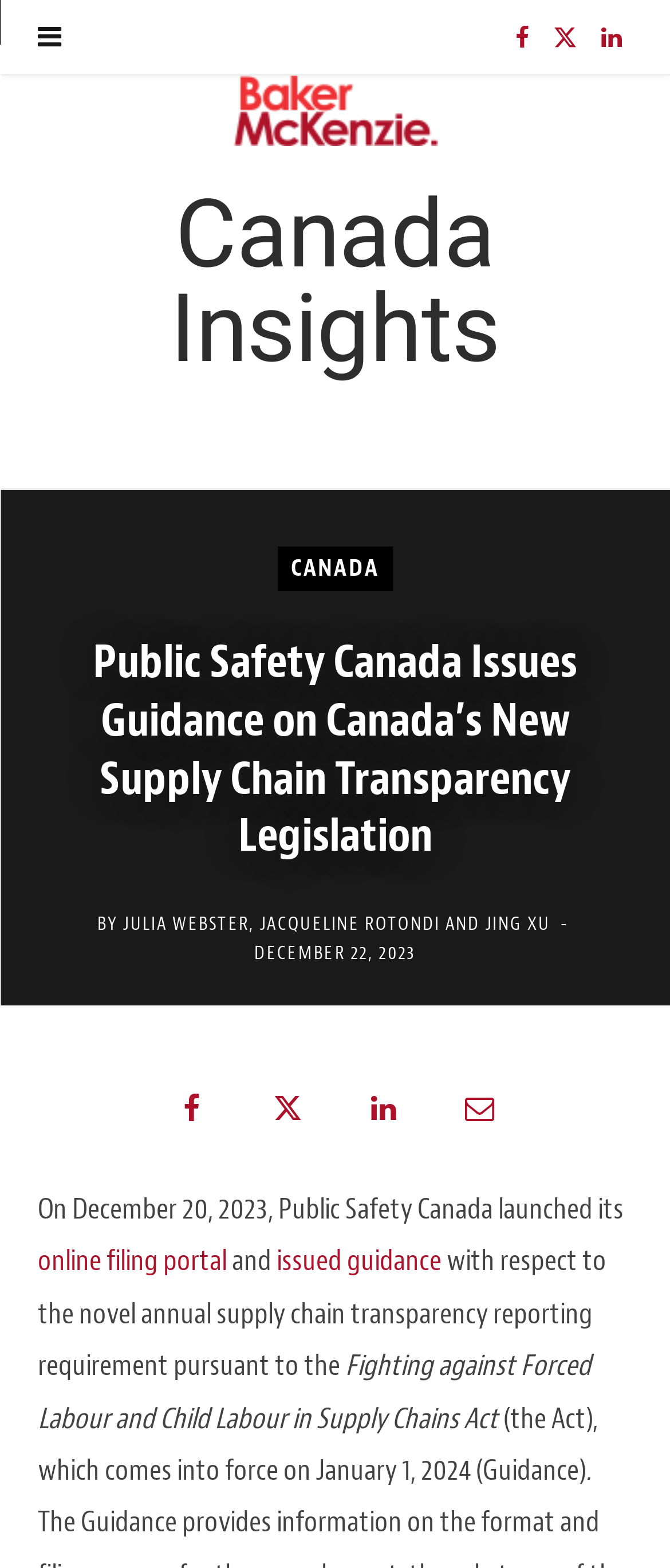Locate the bounding box coordinates of the area you need to click to fulfill this instruction: 'Share on Facebook'. The coordinates must be in the form of four float numbers ranging from 0 to 1: [left, top, right, bottom].

[0.754, 0.0, 0.805, 0.048]